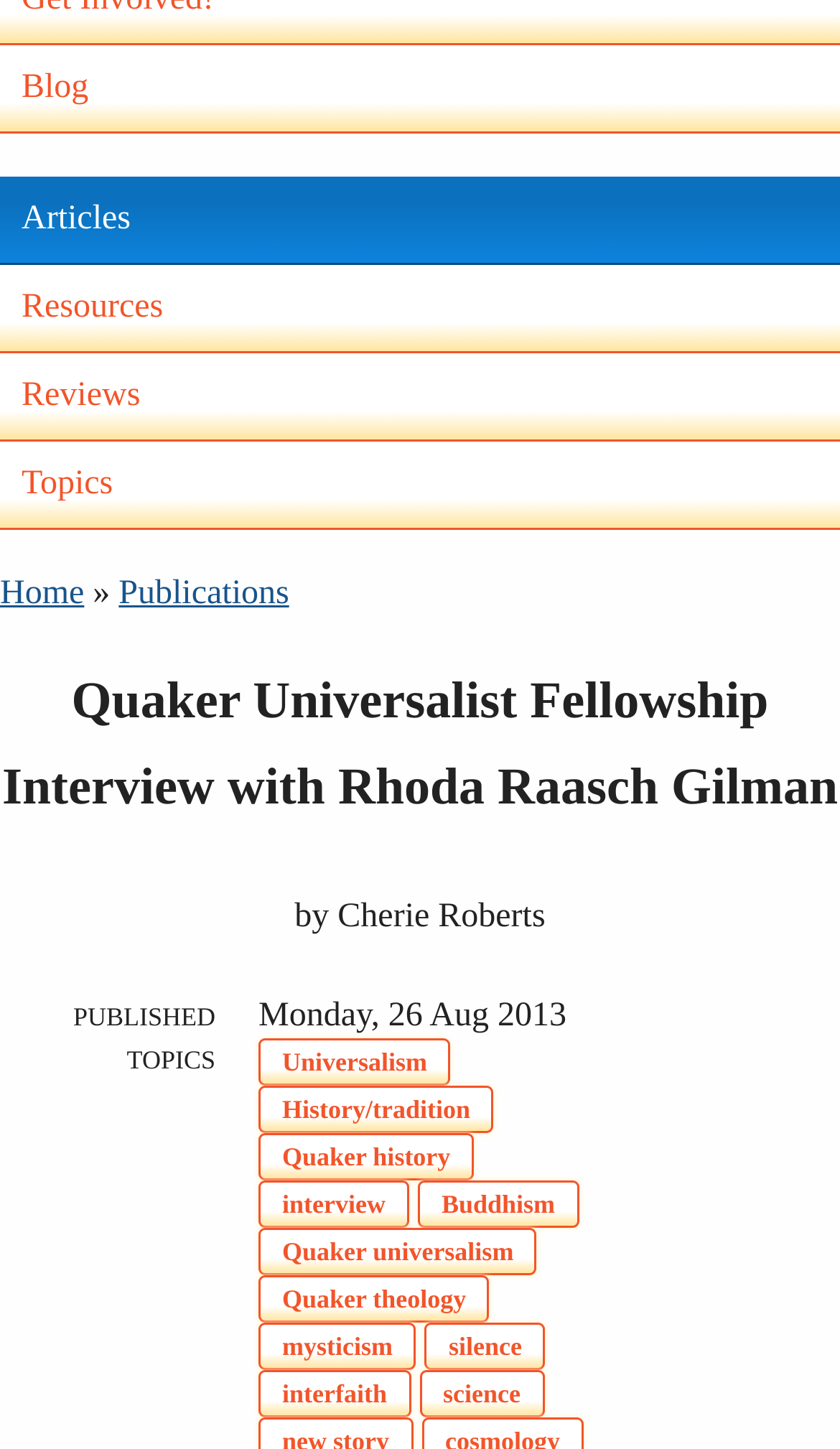Please provide the bounding box coordinates for the UI element as described: "Quaker theology". The coordinates must be four floats between 0 and 1, represented as [left, top, right, bottom].

[0.308, 0.88, 0.583, 0.913]